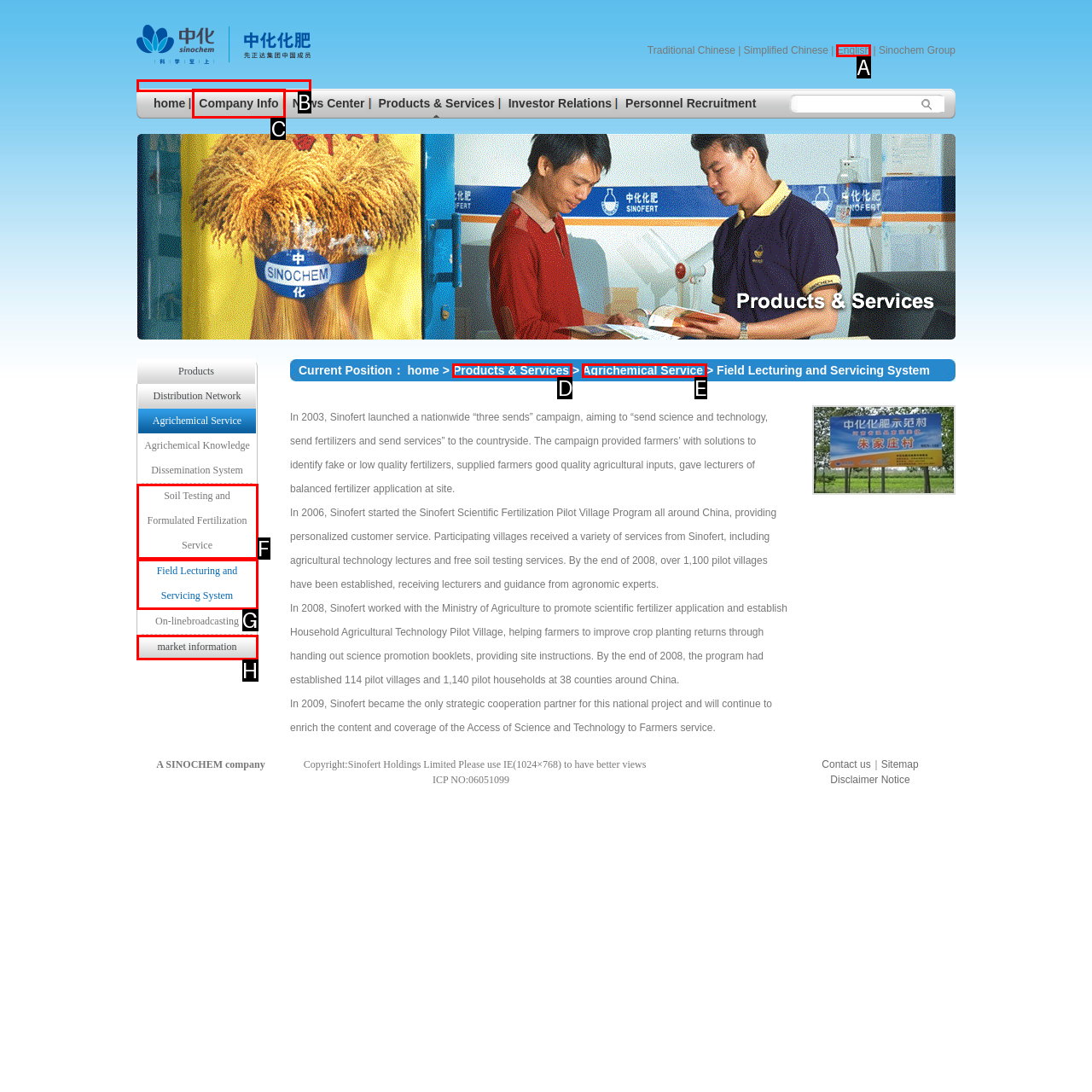Identify which lettered option completes the task: View Field Lecturing and Servicing System. Provide the letter of the correct choice.

G